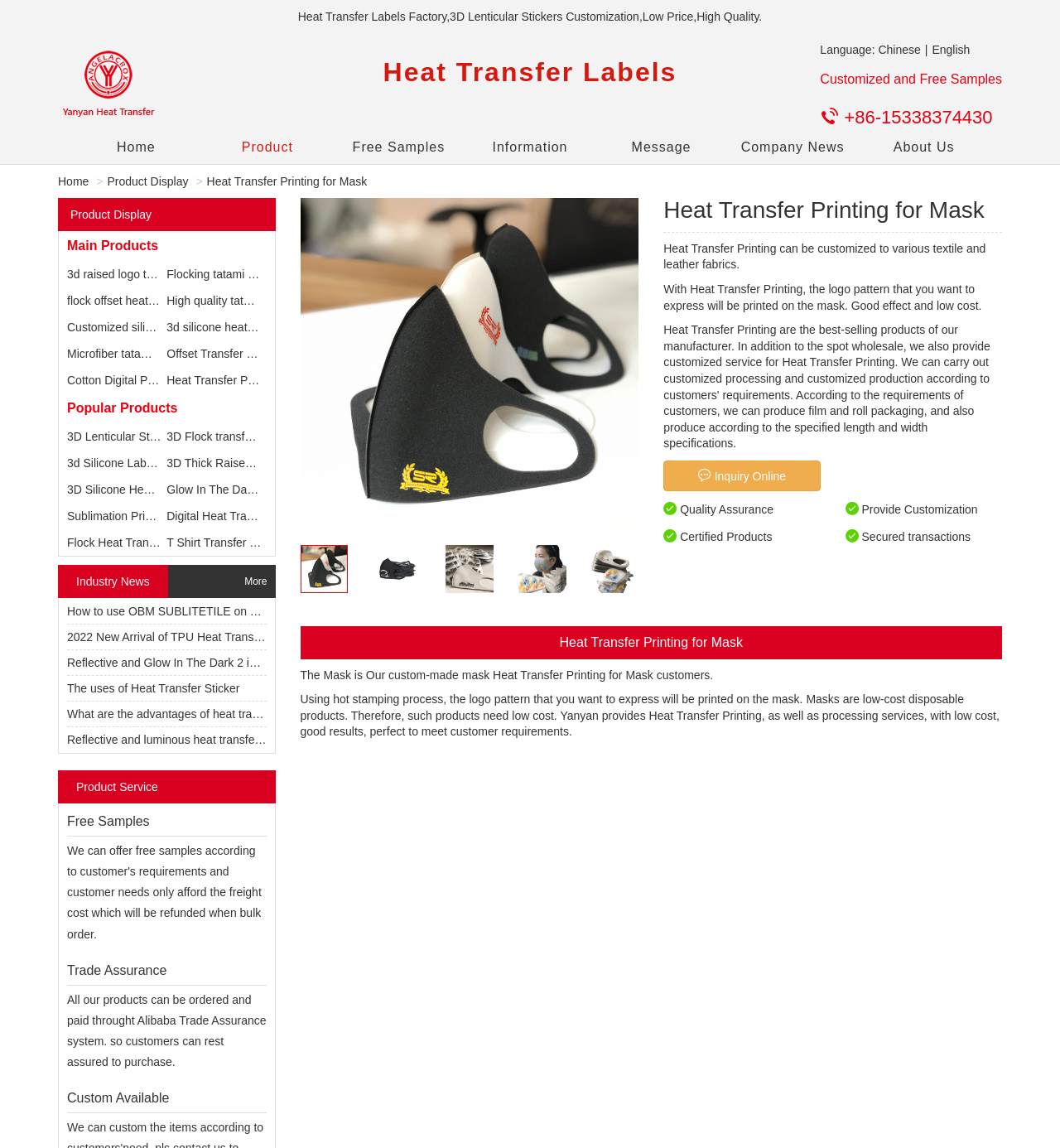Specify the bounding box coordinates of the area that needs to be clicked to achieve the following instruction: "Click on the 'Heat Transfer Labels' link".

[0.055, 0.036, 0.148, 0.11]